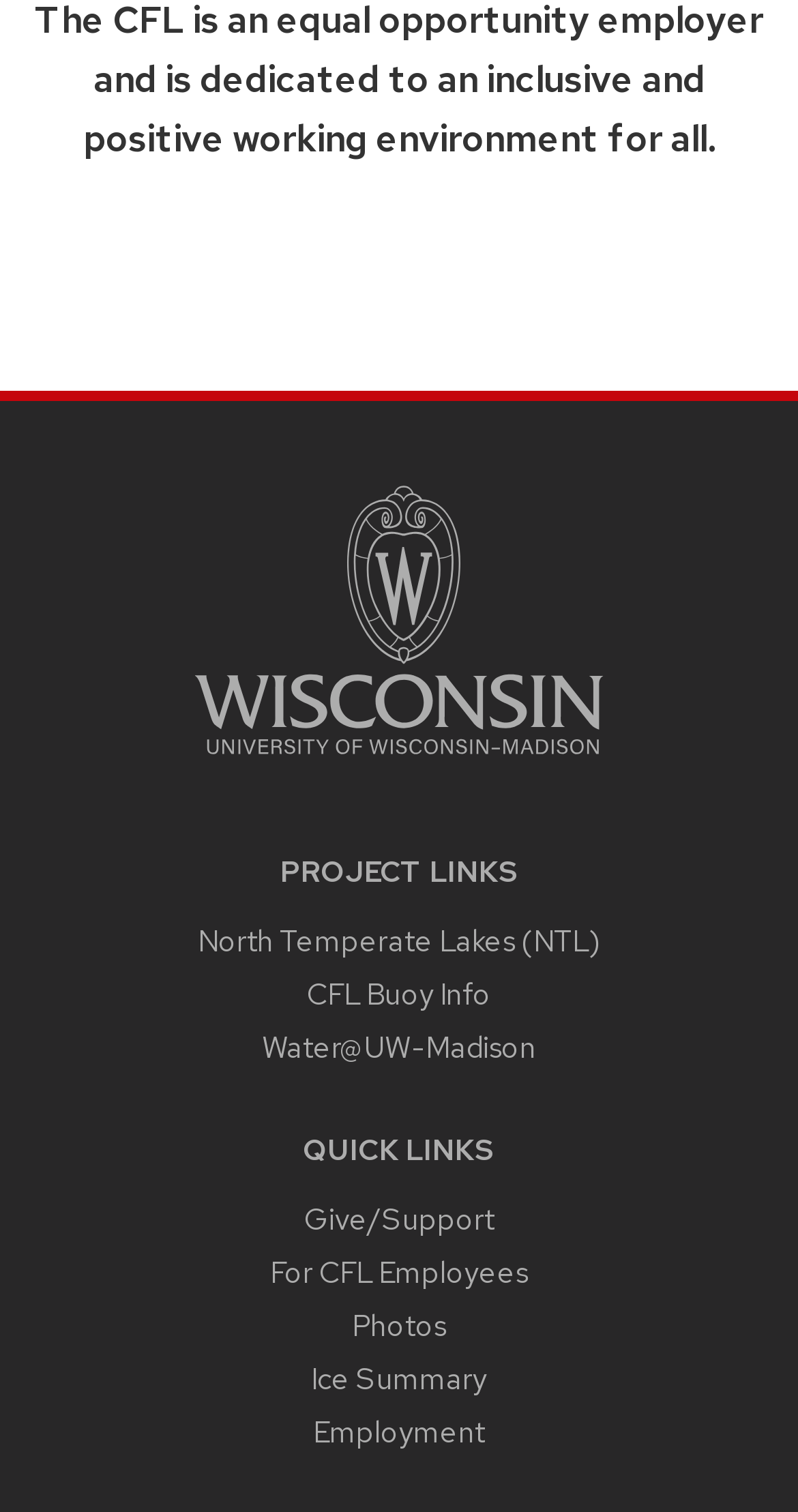Find the bounding box coordinates of the area to click in order to follow the instruction: "explore North Temperate Lakes project".

[0.247, 0.609, 0.753, 0.635]